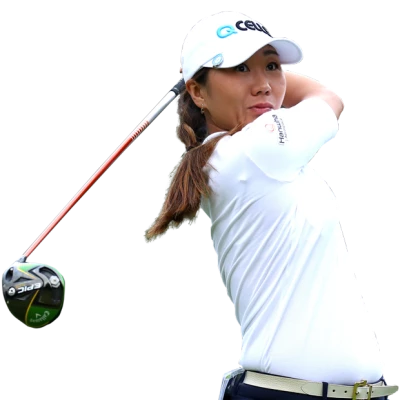Detail every visible element in the image extensively.

In this image, a golfer is captured mid-swing, showcasing her focus and technique. She is wearing a stylish white polo shirt with a logo, complemented by a belt and navy blue pants. Her hair is tied back in a ponytail, reflecting a sporty yet professional appearance. The golfer is using a driver, a common club for teeing off, indicating she is preparing for a powerful shot. The background is blurred, emphasizing her athletic form and the action of the swing, suggesting a competitive atmosphere. This moment highlights the dedication and skill of LPGA professionals, as they convey their expertise on the course.